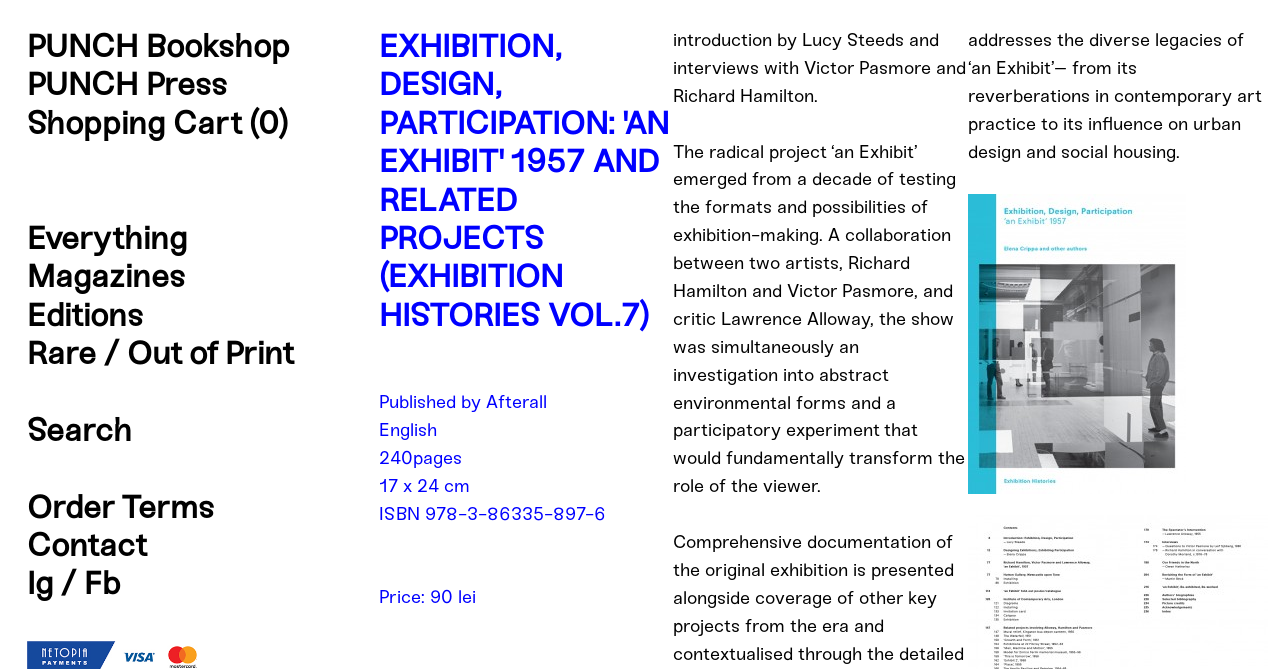Please specify the coordinates of the bounding box for the element that should be clicked to carry out this instruction: "View the image of Exhibition Design Participation". The coordinates must be four float numbers between 0 and 1, formatted as [left, top, right, bottom].

[0.756, 0.29, 0.926, 0.739]